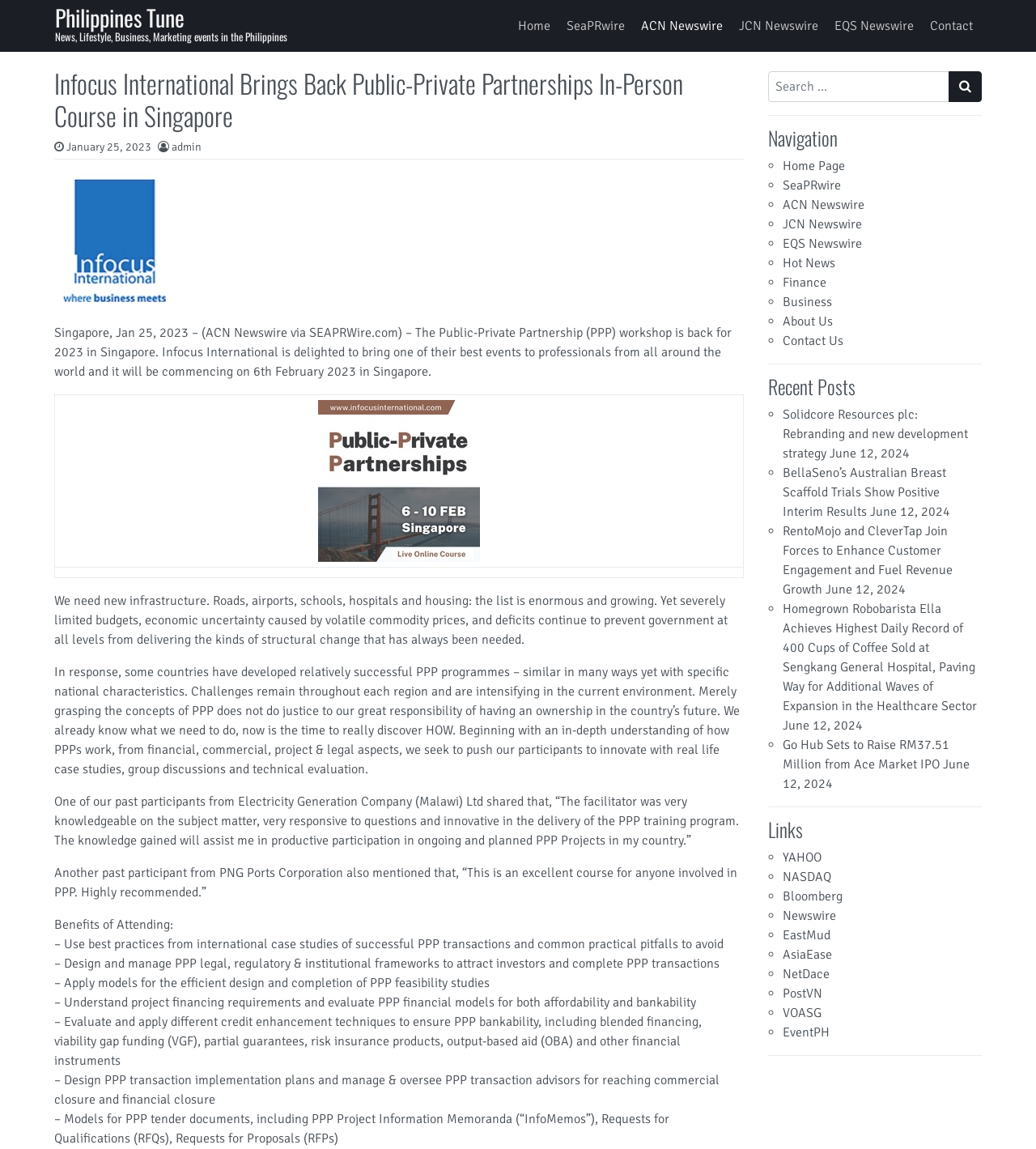Please specify the bounding box coordinates of the clickable section necessary to execute the following command: "Contact Infocus International".

[0.89, 0.01, 0.947, 0.035]